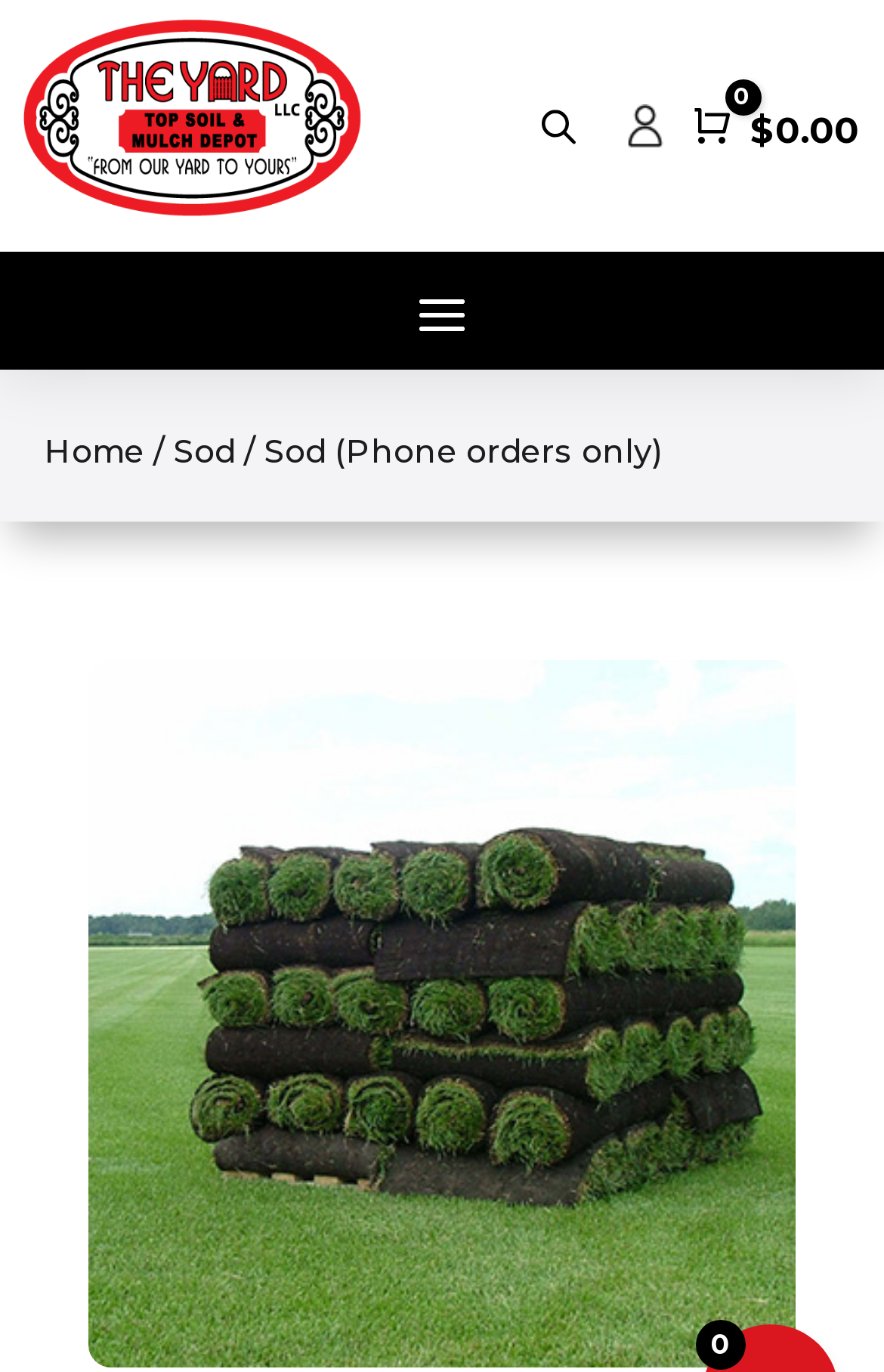What is the logo of the website?
Look at the image and answer the question using a single word or phrase.

Logo